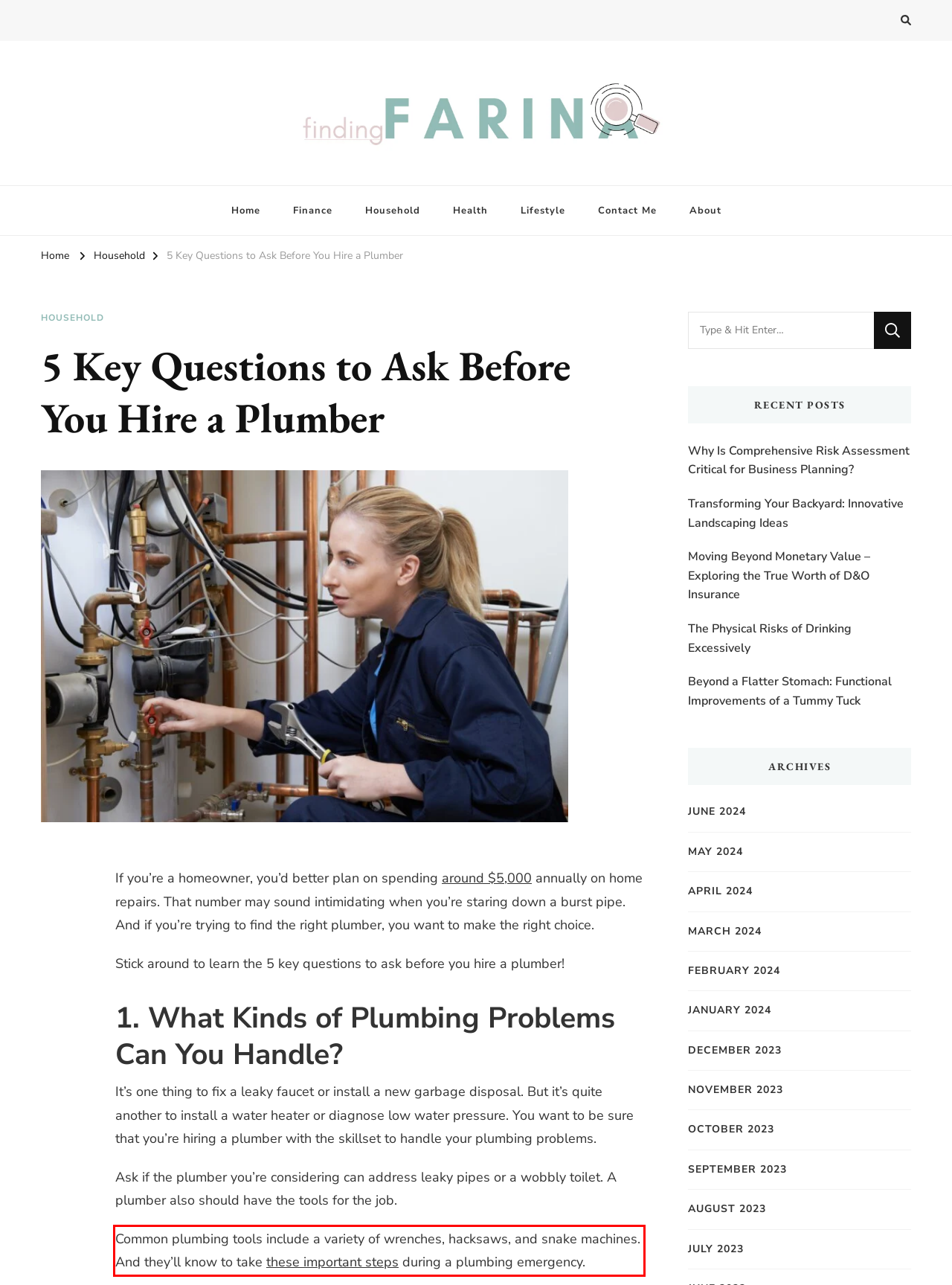You are given a webpage screenshot with a red bounding box around a UI element. Extract and generate the text inside this red bounding box.

Common plumbing tools include a variety of wrenches, hacksaws, and snake machines. And they’ll know to take these important steps during a plumbing emergency.